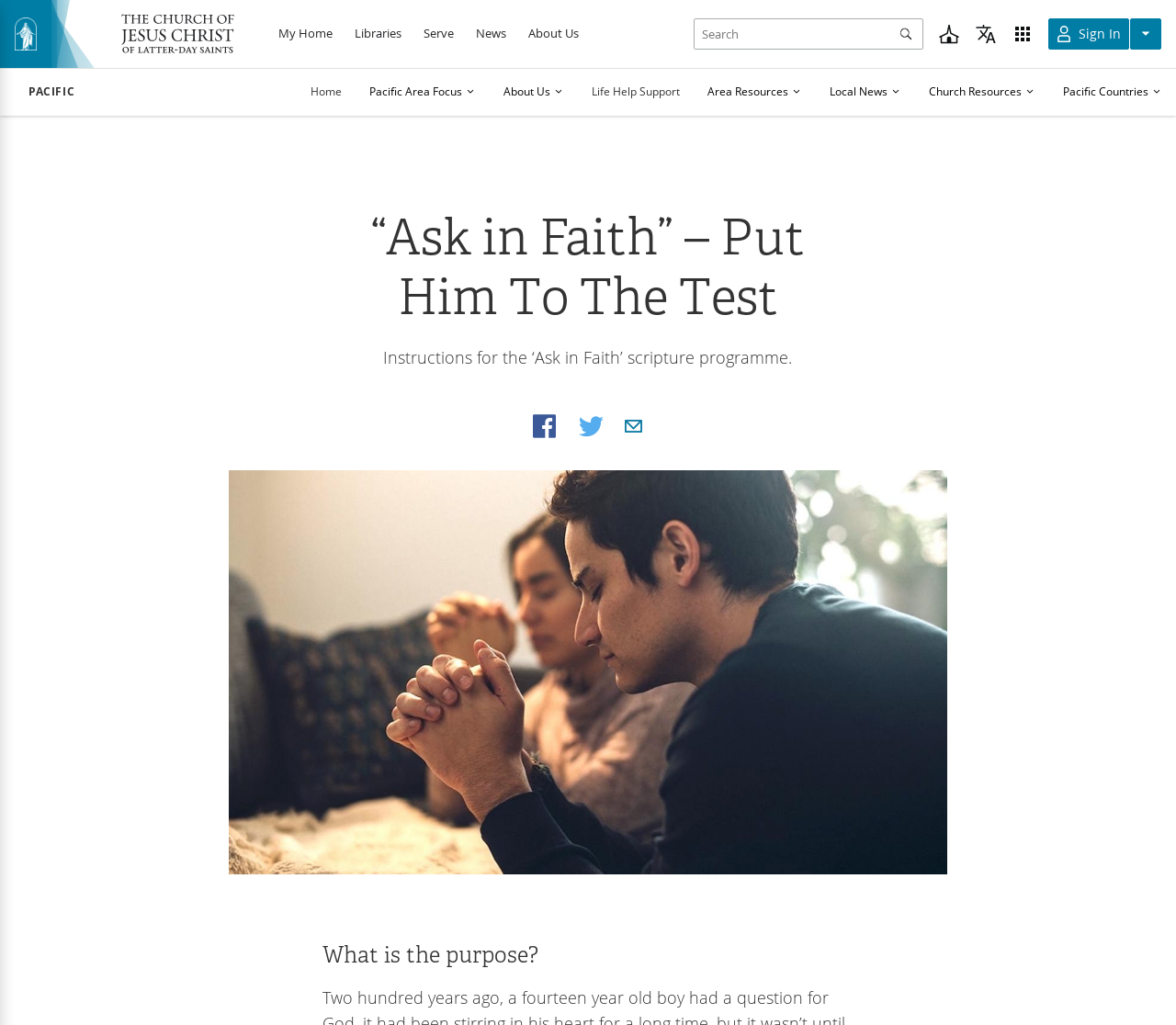Identify the bounding box coordinates of the region that needs to be clicked to carry out this instruction: "Sign in to the website". Provide these coordinates as four float numbers ranging from 0 to 1, i.e., [left, top, right, bottom].

[0.891, 0.018, 0.96, 0.048]